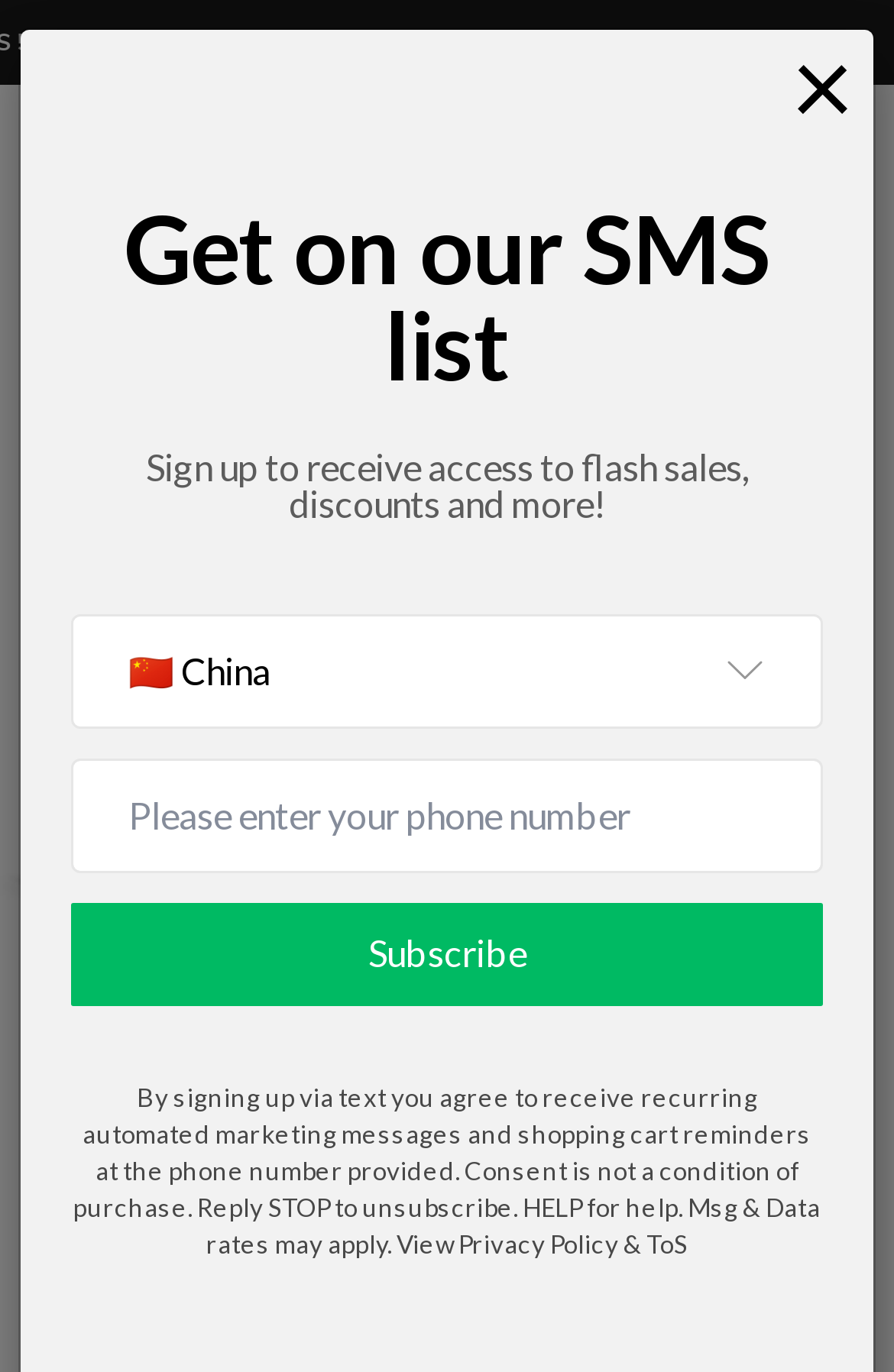How many puffs does the vape product have?
Could you please answer the question thoroughly and with as much detail as possible?

I inferred the answer from the meta description, which mentions '7000 Puffs' as a feature of the vape product.